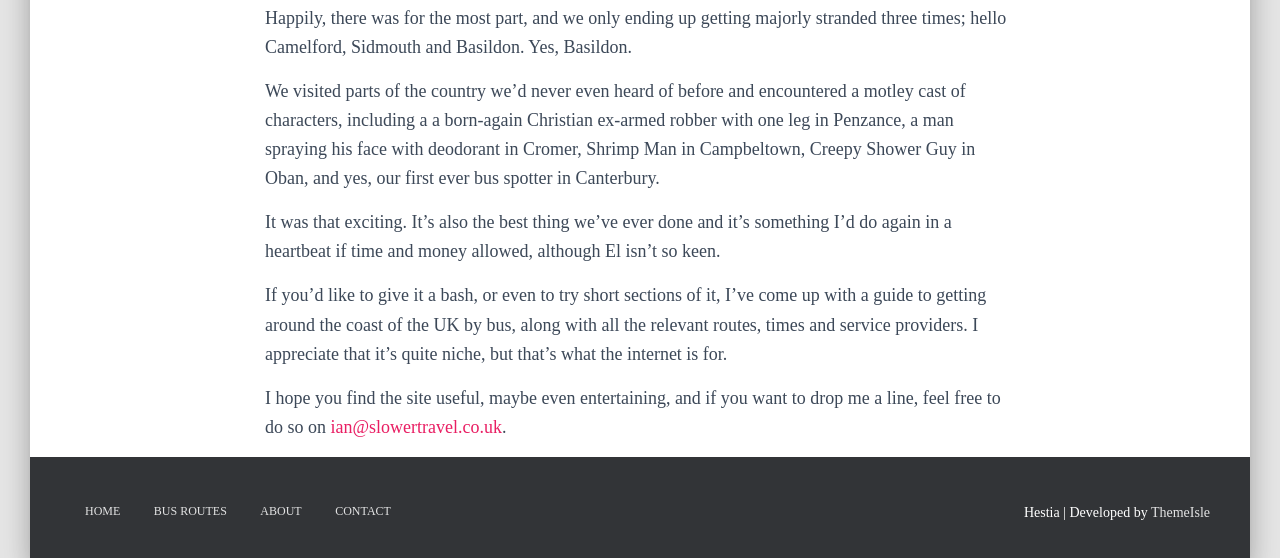What is the author's email address?
Please respond to the question with a detailed and informative answer.

The author's email address can be found at the bottom of the webpage, where it says 'feel free to do so on' followed by the email address 'ian@slowertravel.co.uk'.